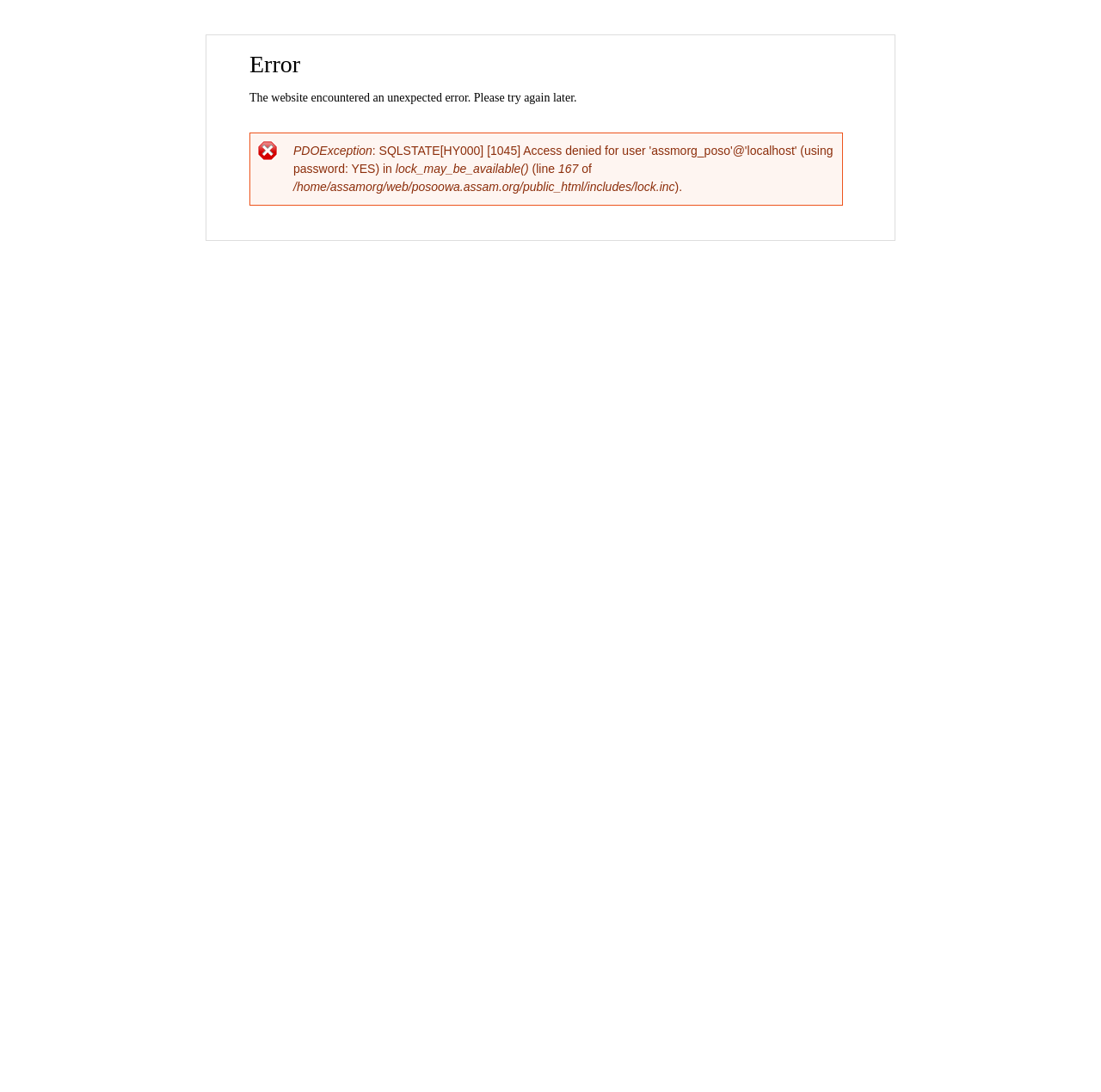Give a short answer using one word or phrase for the question:
What is the line number of the error?

167